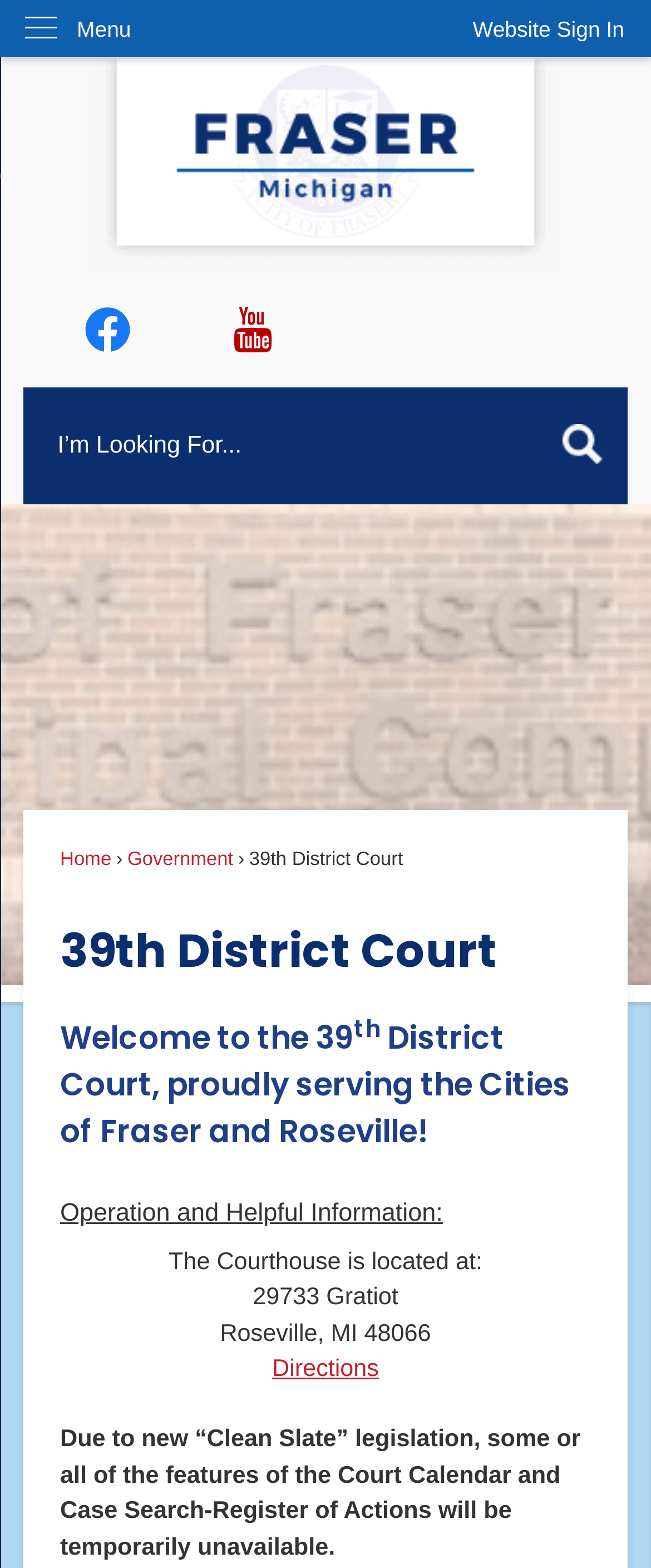Please find the bounding box coordinates of the section that needs to be clicked to achieve this instruction: "Visit the Facebook page".

[0.132, 0.196, 0.201, 0.224]